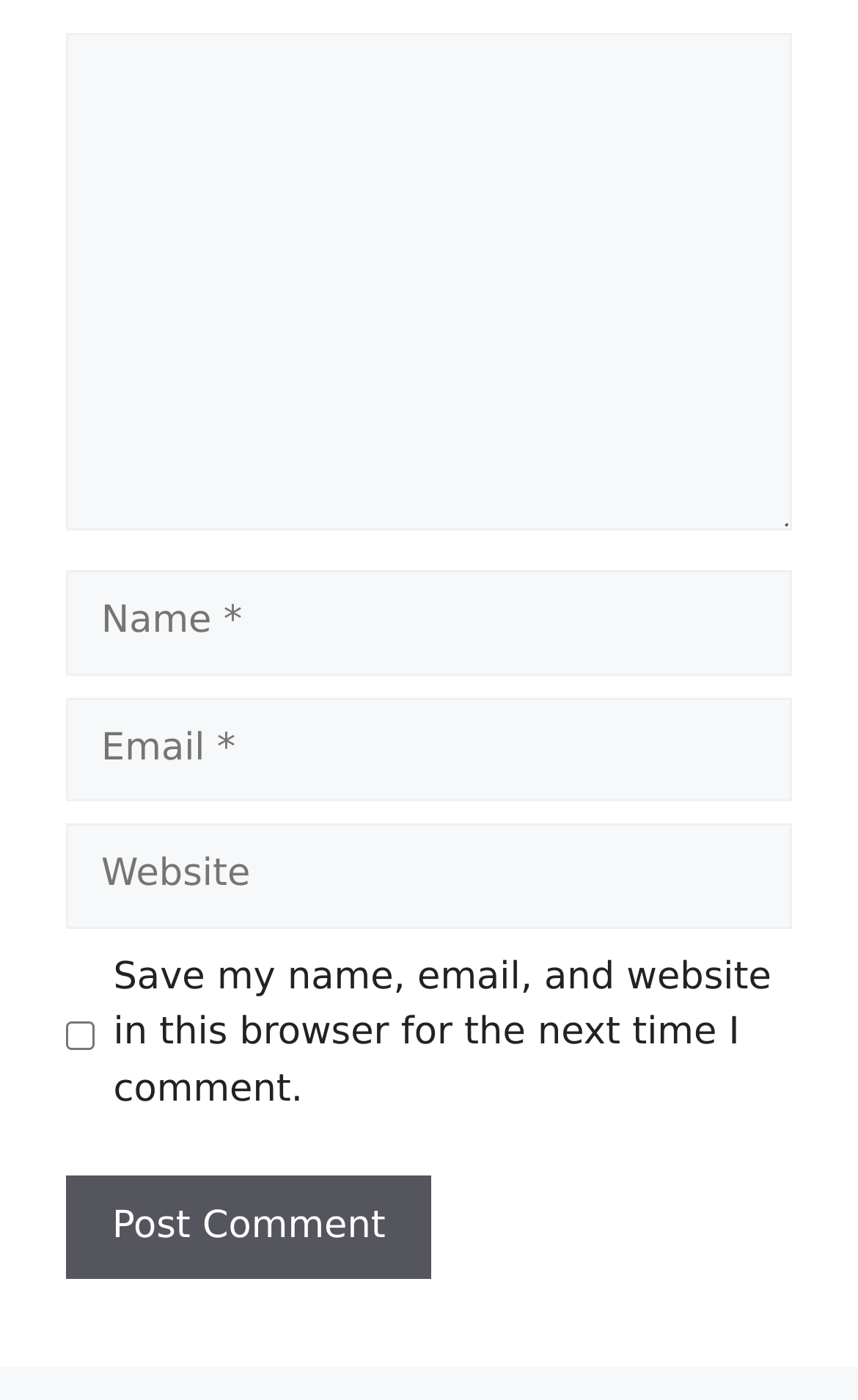Extract the bounding box coordinates for the UI element described as: "parent_node: Comment name="comment"".

[0.077, 0.023, 0.923, 0.379]